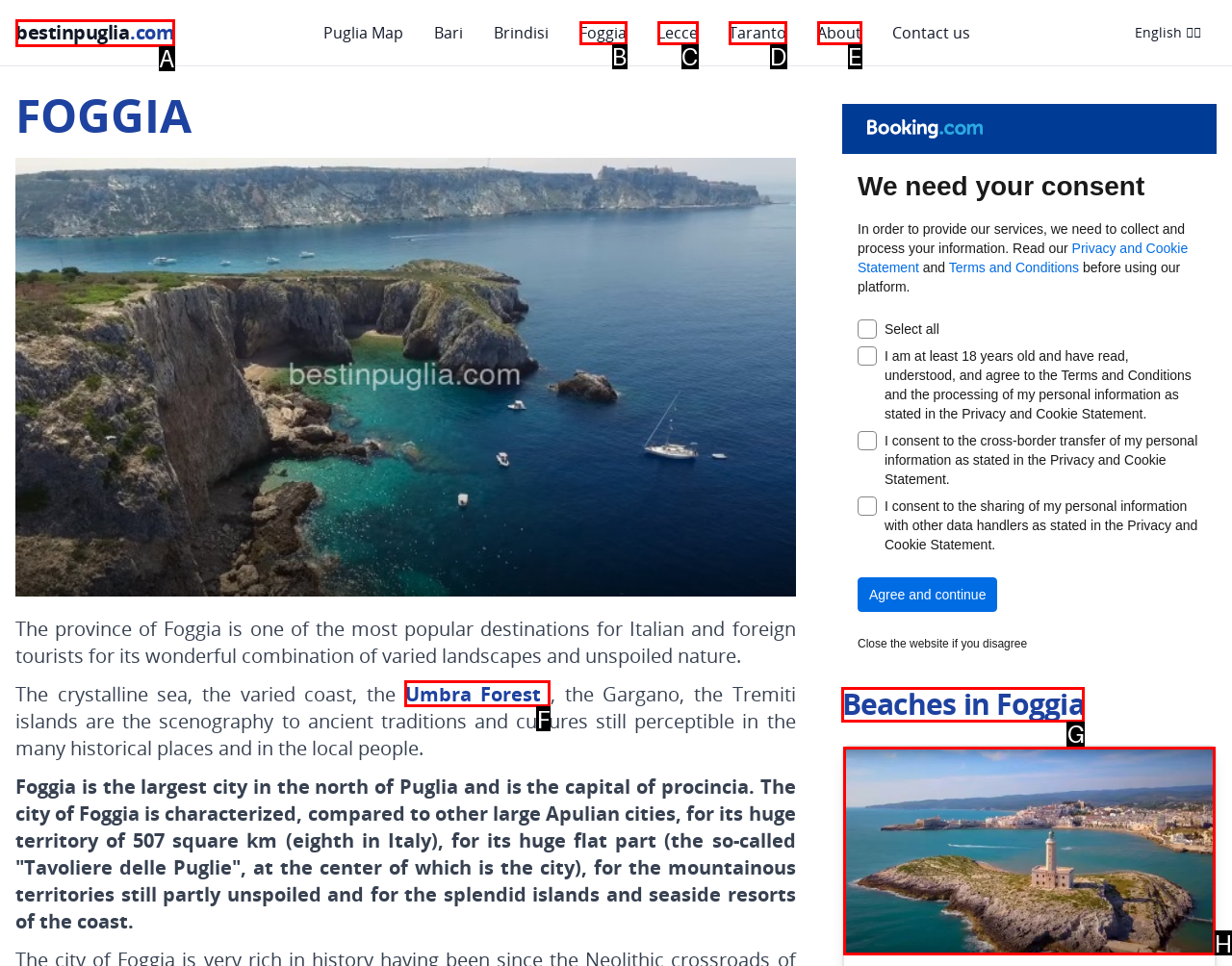Select the HTML element that matches the description: Beaches in Foggia. Provide the letter of the chosen option as your answer.

G